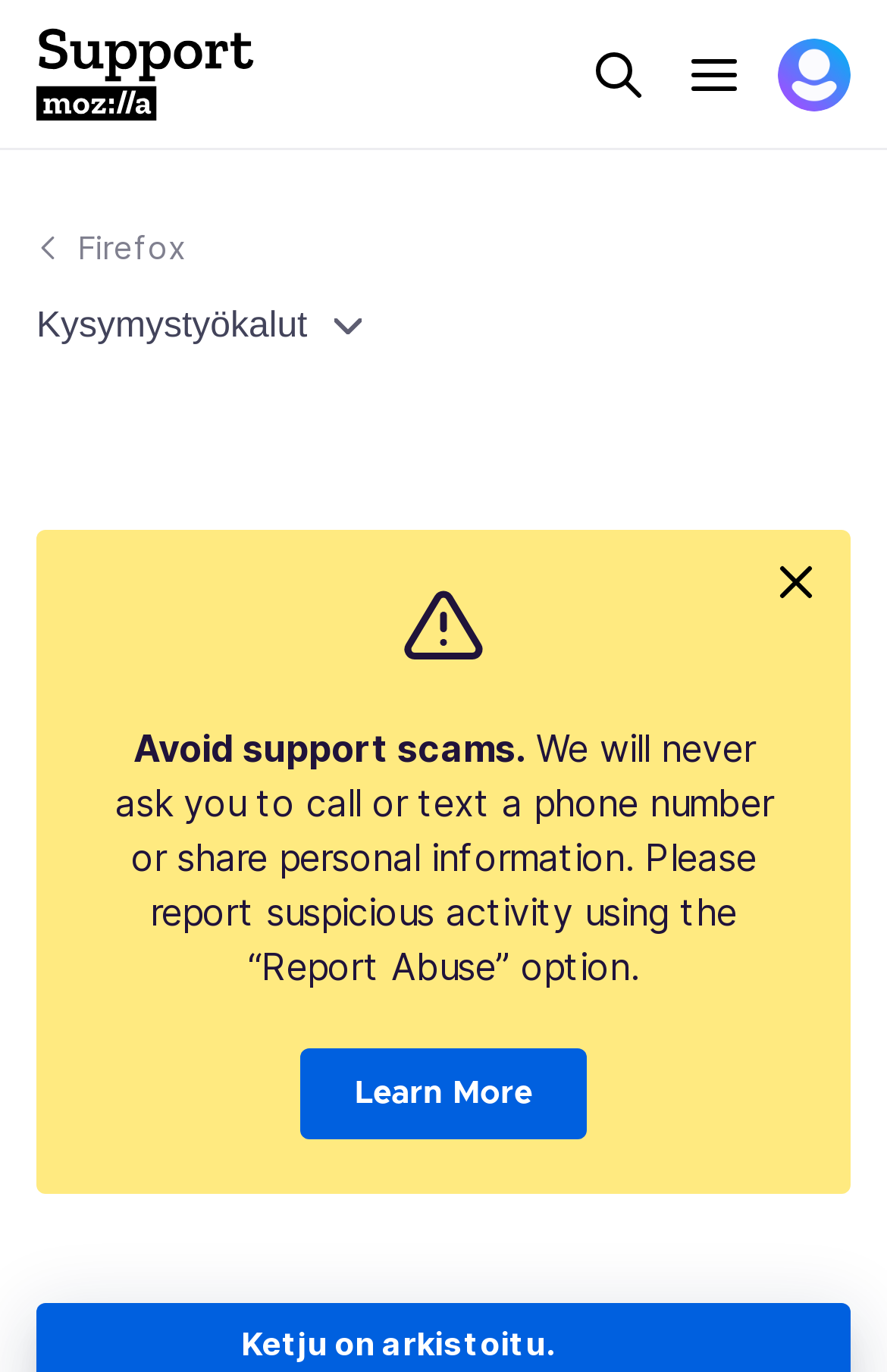Can you provide the bounding box coordinates for the element that should be clicked to implement the instruction: "Search for something"?

[0.656, 0.027, 0.738, 0.08]